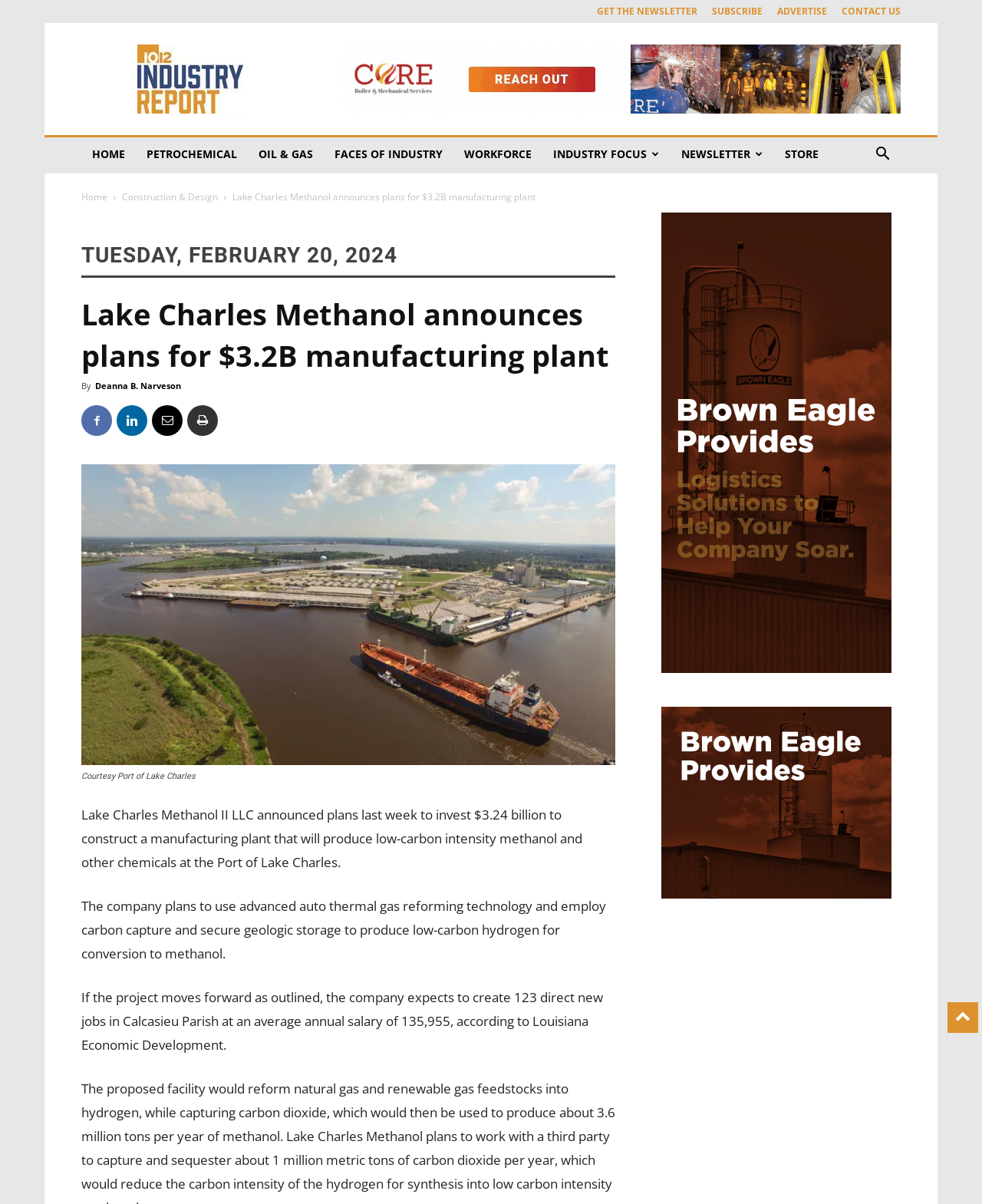Please locate the bounding box coordinates of the element that should be clicked to achieve the given instruction: "Visit the HOME page".

[0.083, 0.112, 0.138, 0.144]